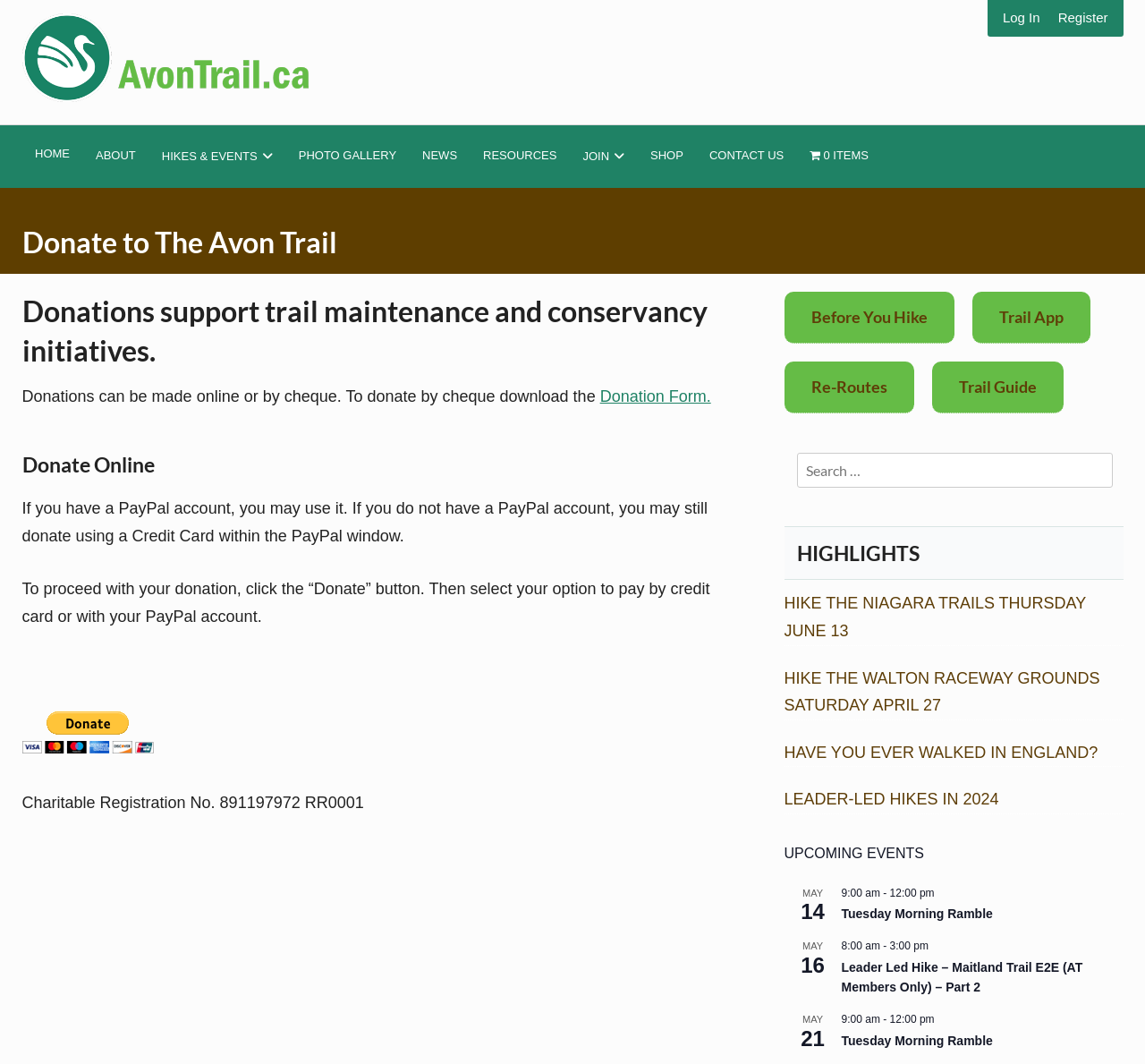Determine the bounding box for the described UI element: "About".

[0.072, 0.13, 0.13, 0.163]